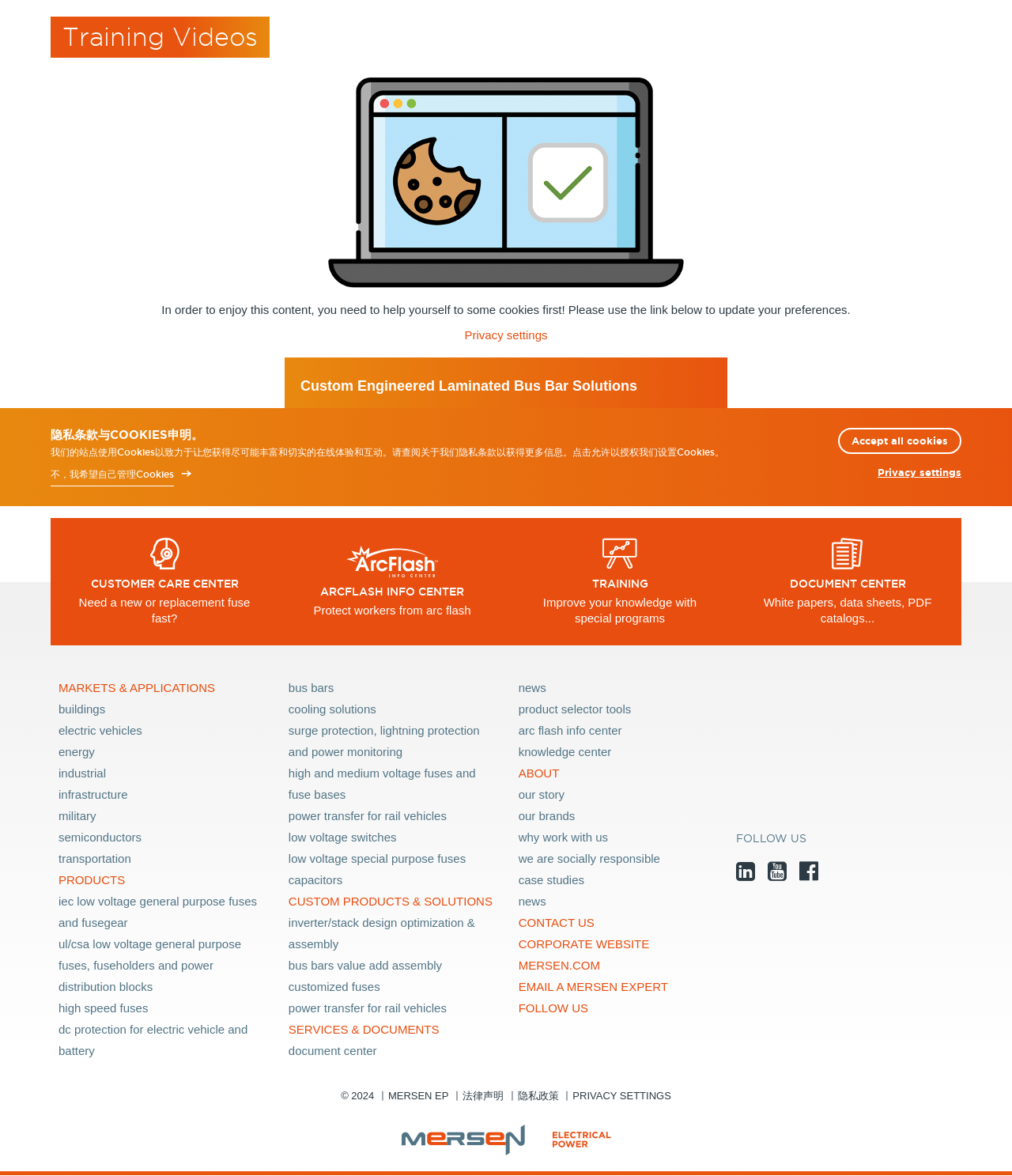Locate the bounding box of the UI element described by: "Write For Us" in the given webpage screenshot.

None